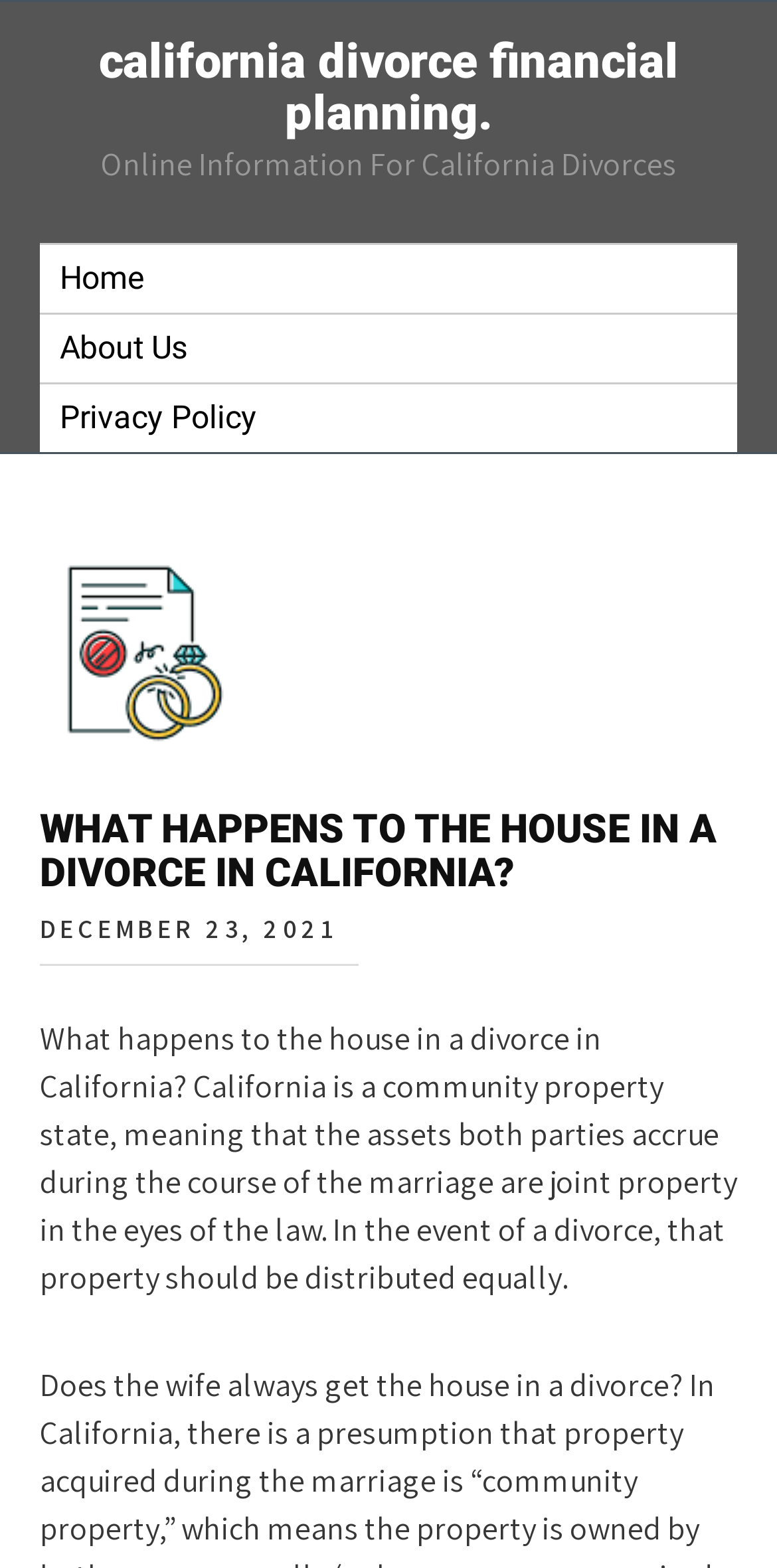Can you find the bounding box coordinates for the UI element given this description: "Privacy Policy"? Provide the coordinates as four float numbers between 0 and 1: [left, top, right, bottom].

[0.051, 0.245, 0.949, 0.288]